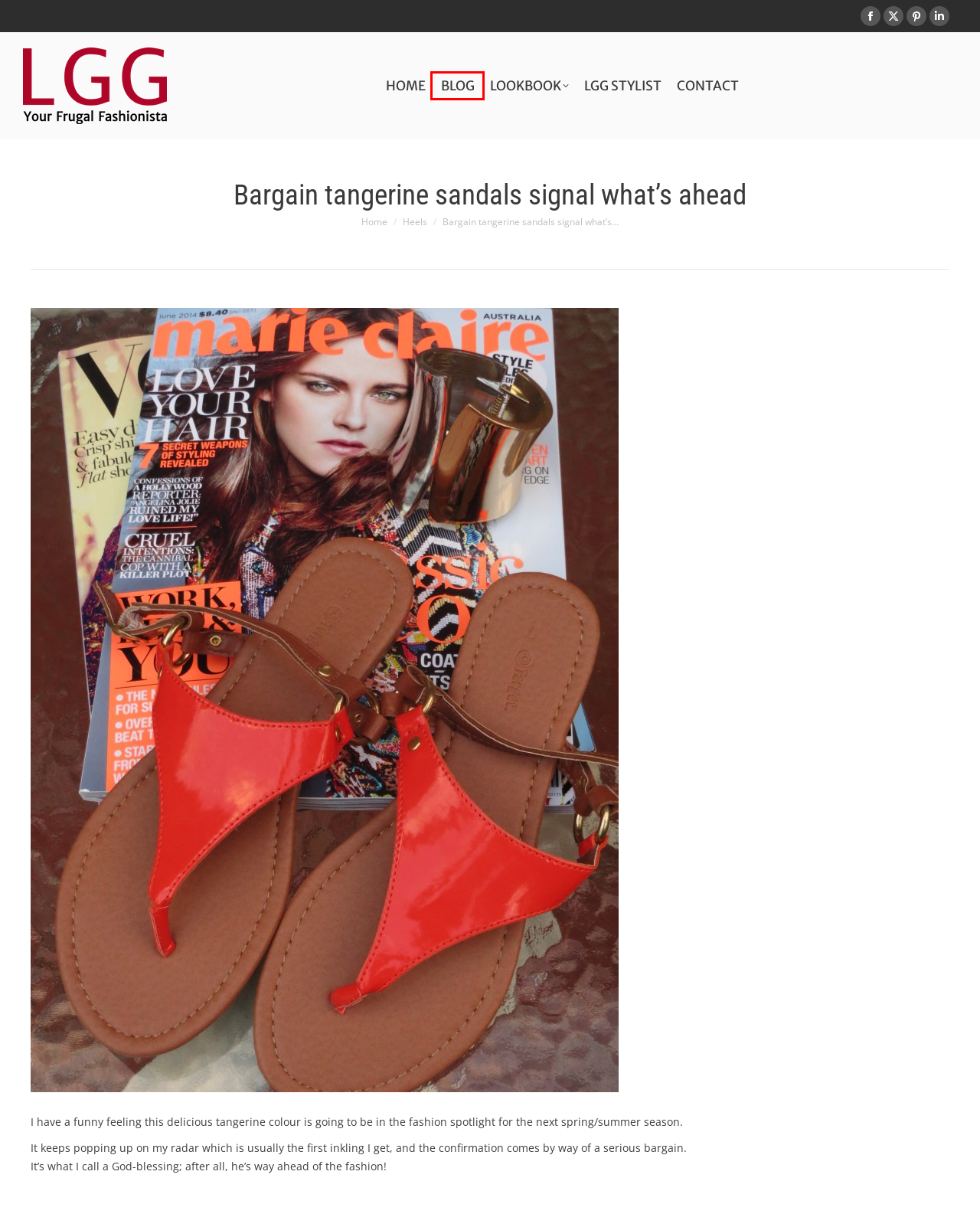You have a screenshot of a webpage with a red bounding box around an element. Identify the webpage description that best fits the new page that appears after clicking the selected element in the red bounding box. Here are the candidates:
A. How to layer an outfit | Looking Good Girls
B. Heels Archives | Looking Good Girls
C. Fashion Blog | Looking Good Girls
D. Looking Good Girls | Frugal Fashionista & Personal Stylist
E. Covergirl Archives | Looking Good Girls
F. Personal Shopper Melbourne | Personal Stylist Melbourne
G. It's time to invest wisely | Looking Good Girls
H. Contact | Looking Good Girls

C